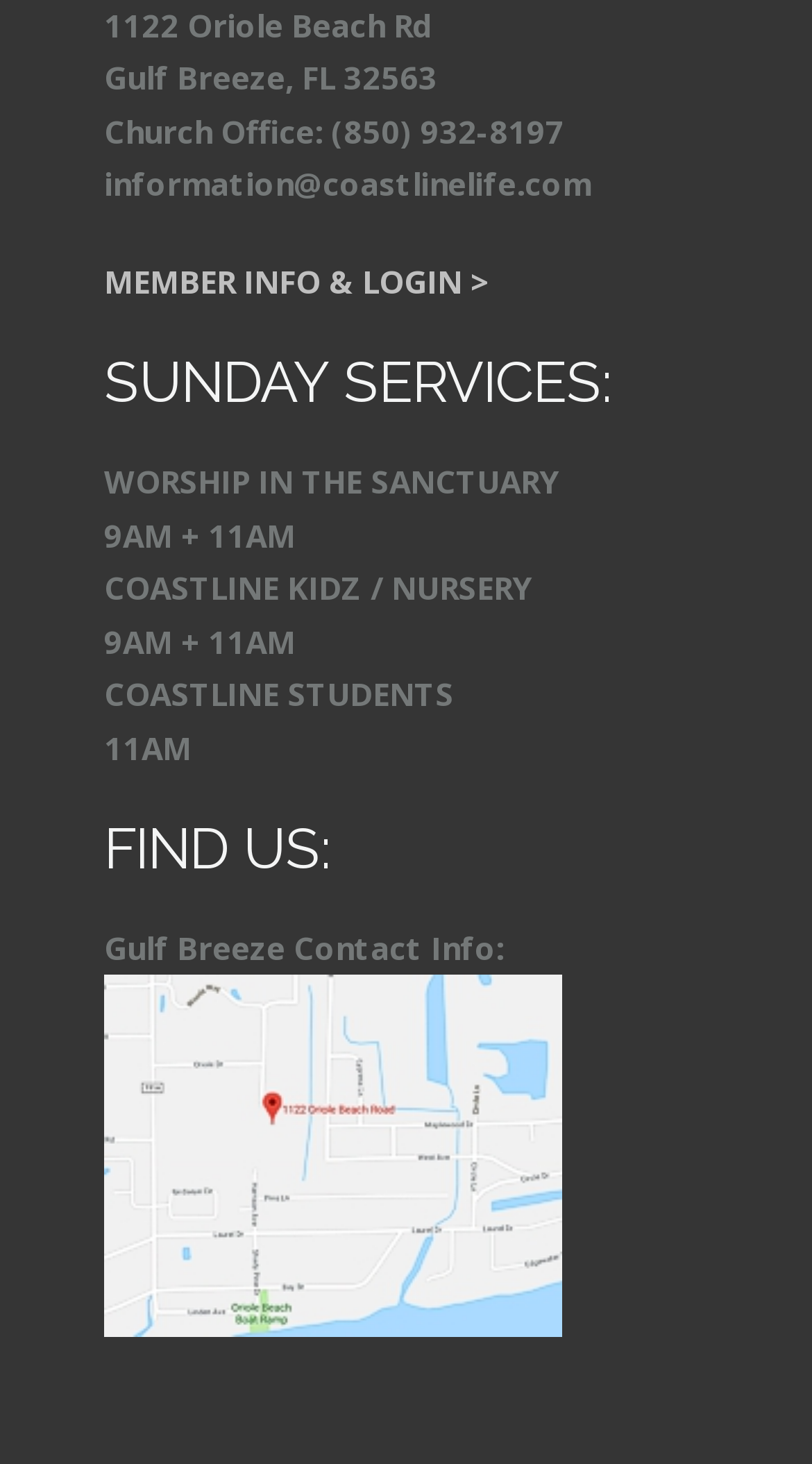What is the church's address?
Please use the image to provide an in-depth answer to the question.

The church's address can be found at the top of the webpage, where it is written in a static text element as '1122 Oriole Beach Rd'.